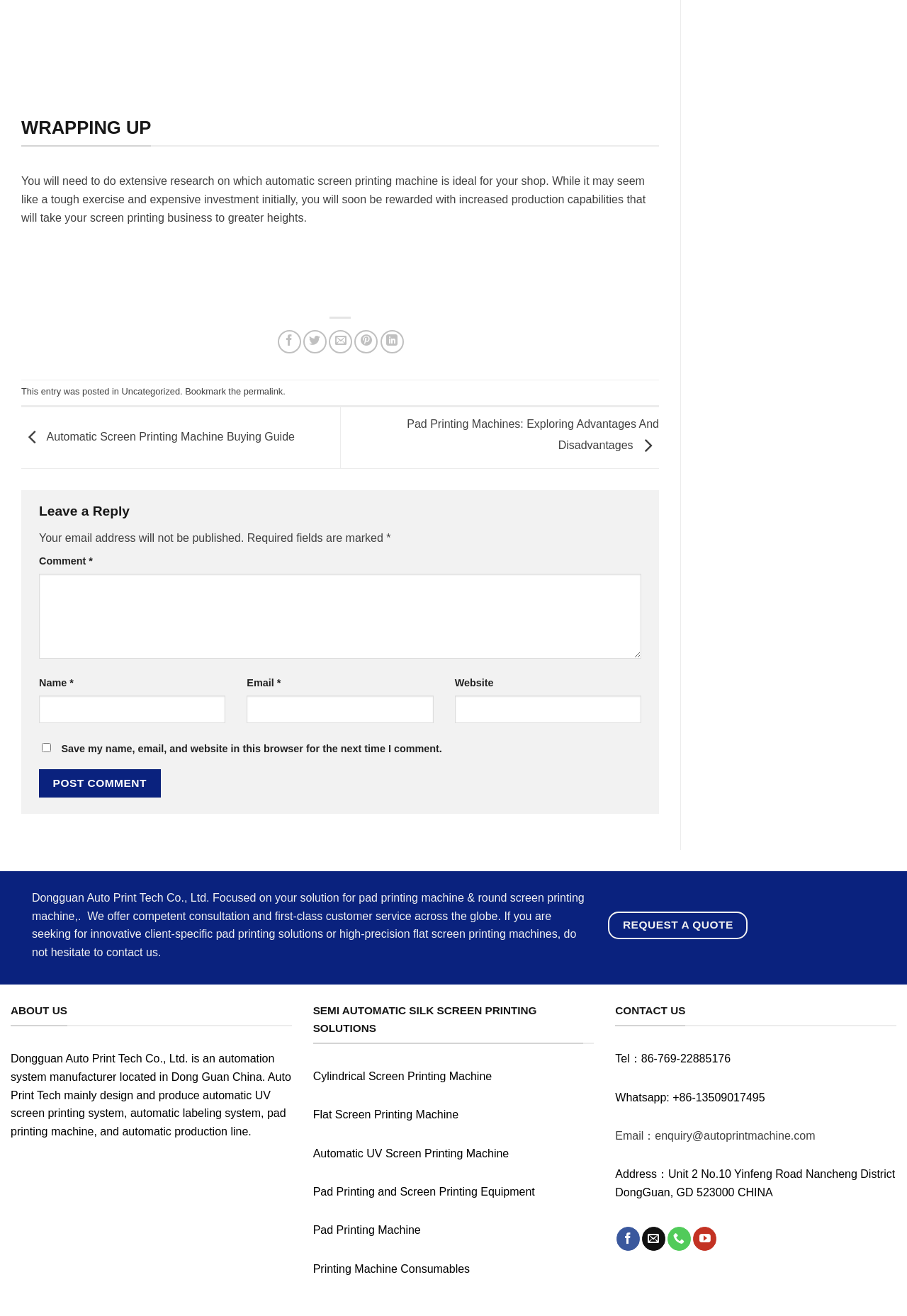Please answer the following question using a single word or phrase: 
What is the contact phone number of the company?

86-769-22885176